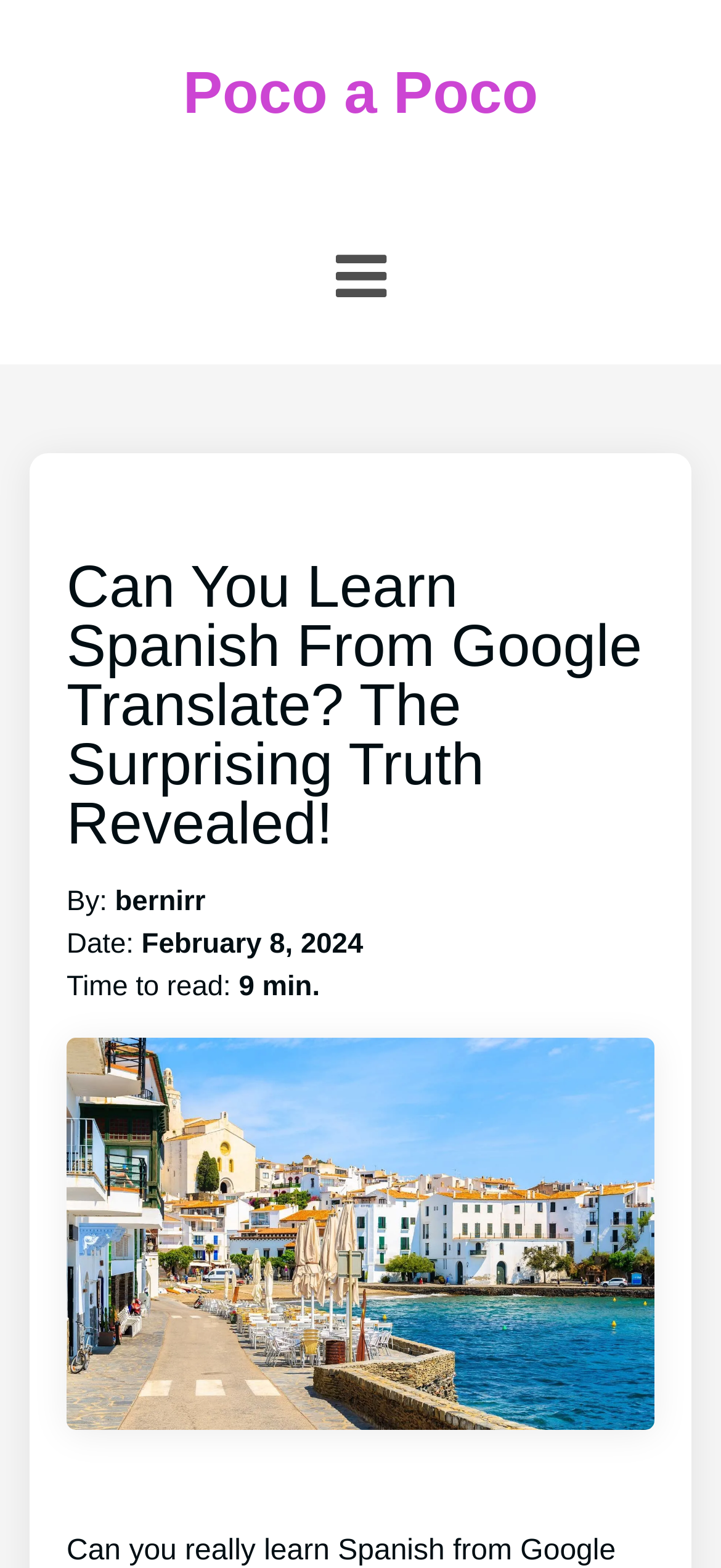What is the author's name?
Based on the screenshot, give a detailed explanation to answer the question.

The author's name can be found in the text 'By: bernirr' which is located below the main heading of the webpage.